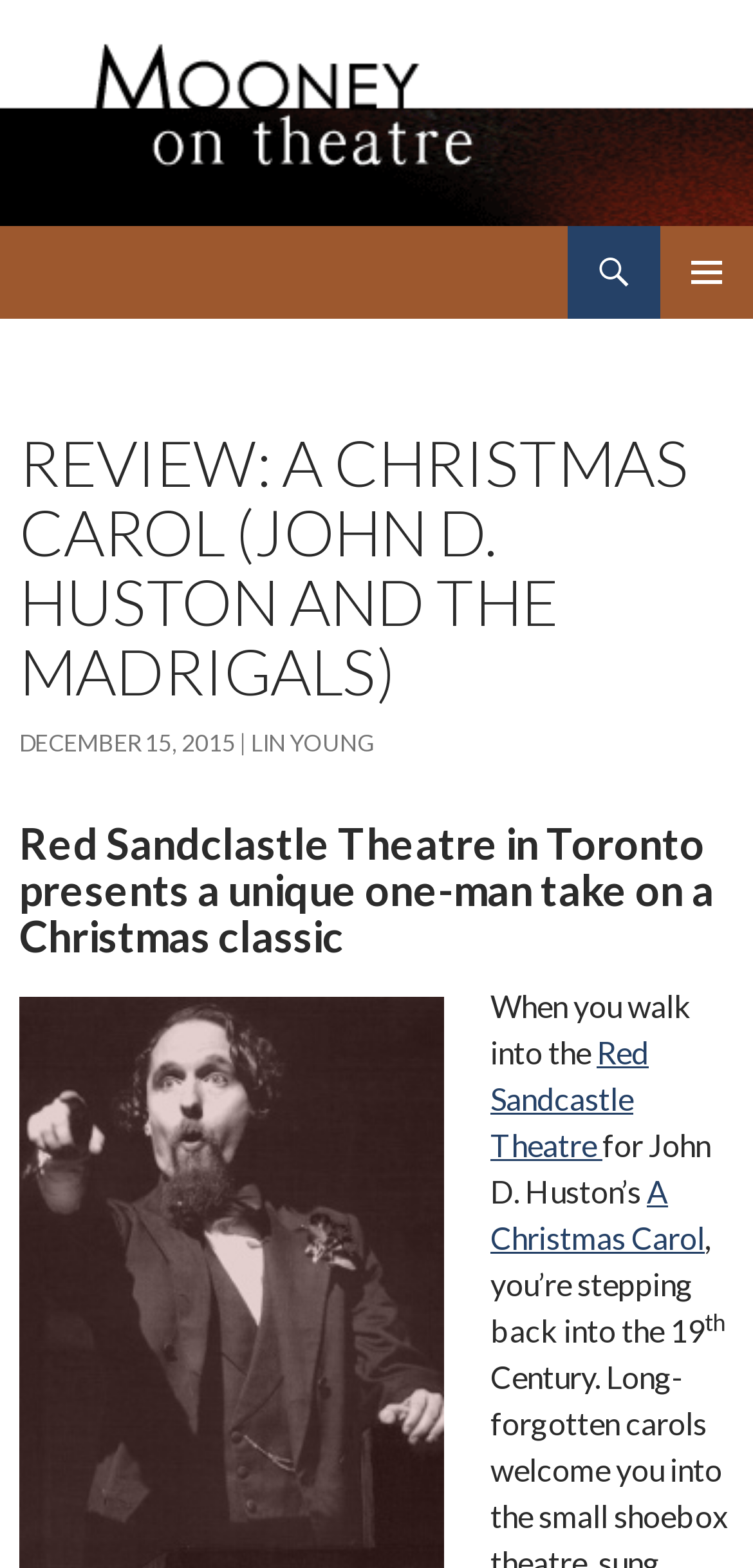Locate and generate the text content of the webpage's heading.

Mooney on Theatre